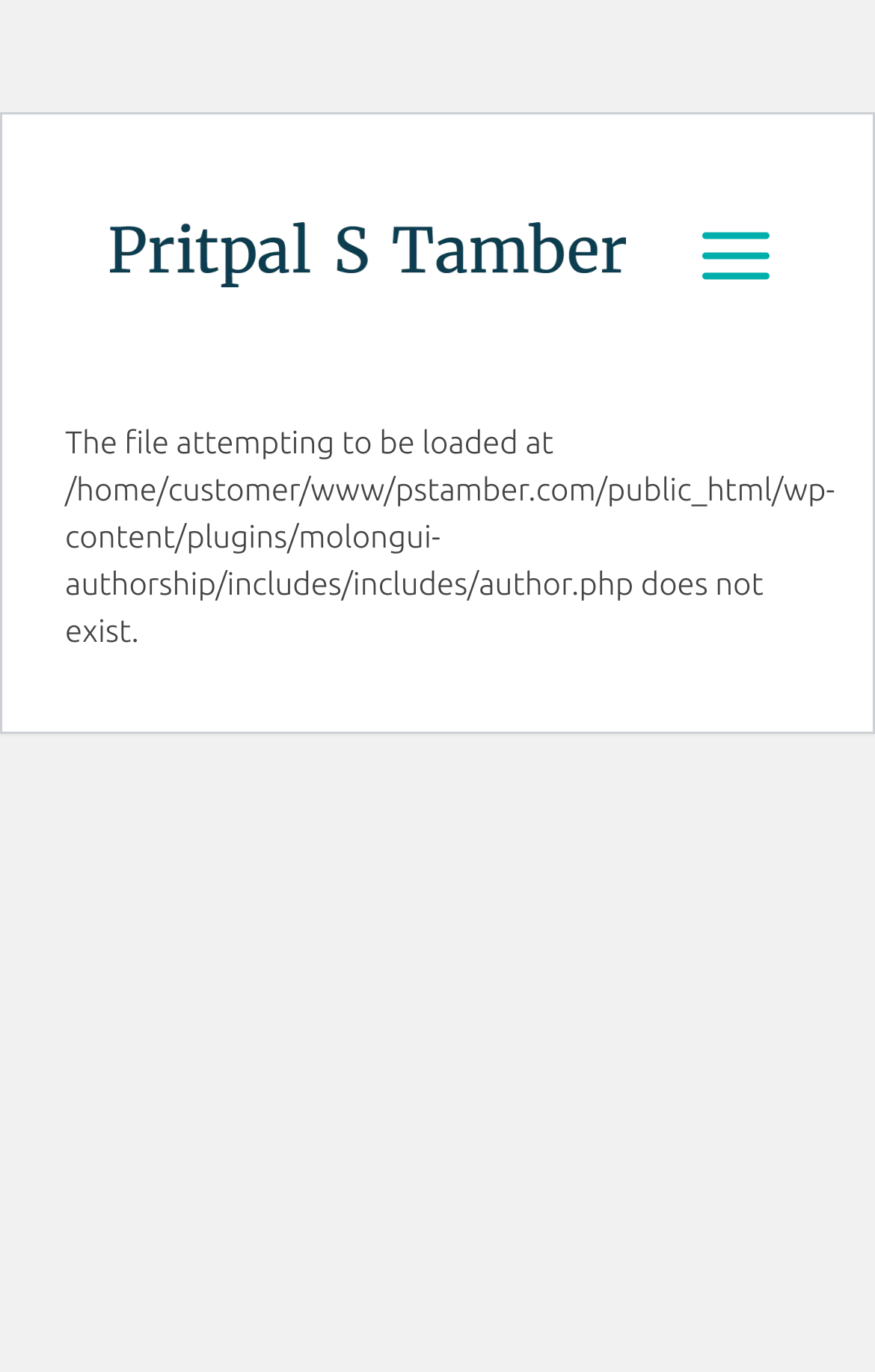Based on the element description: "Main Menu", identify the bounding box coordinates for this UI element. The coordinates must be four float numbers between 0 and 1, listed as [left, top, right, bottom].

[0.767, 0.139, 0.913, 0.232]